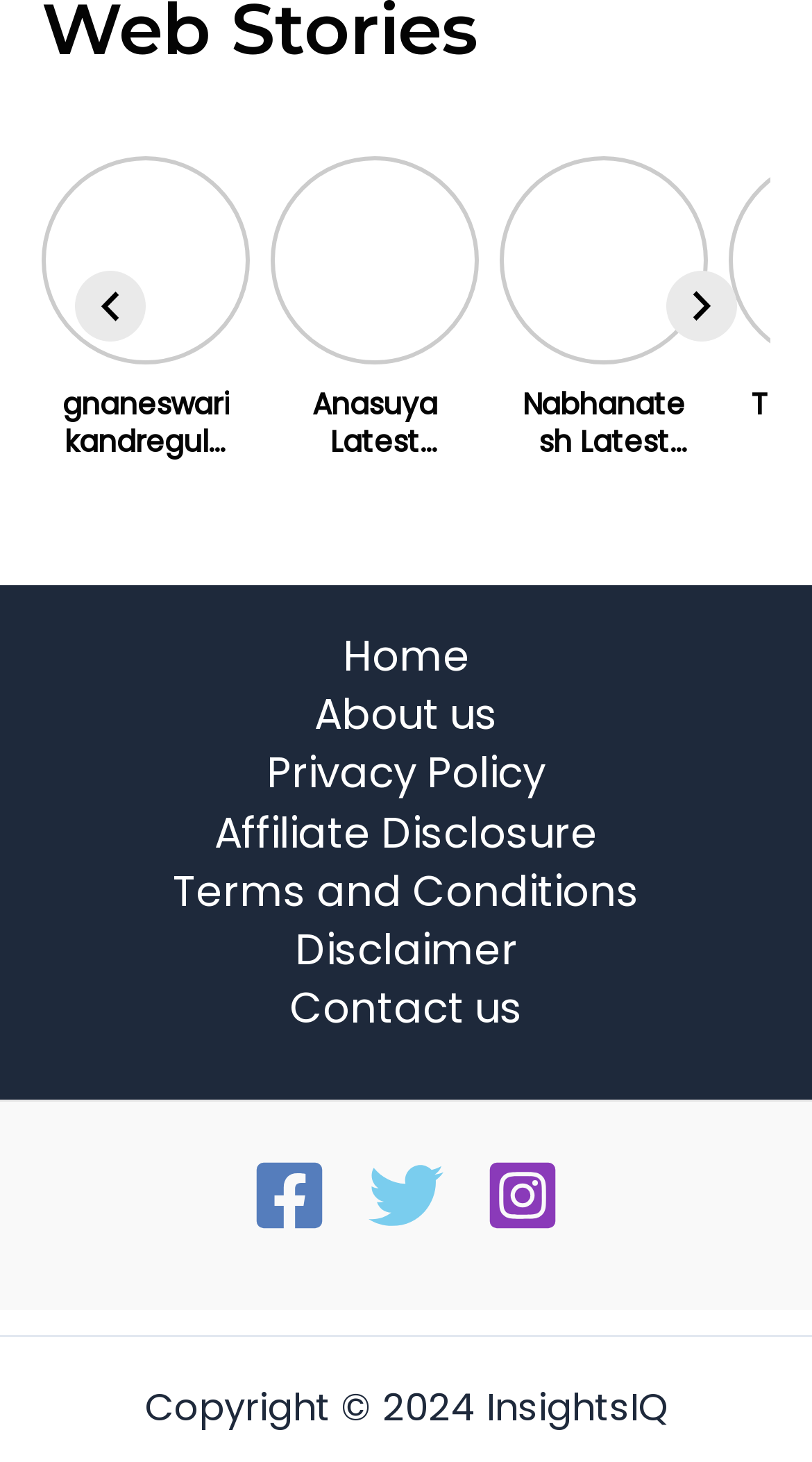Examine the image carefully and respond to the question with a detailed answer: 
What is the first link in the carousel?

I looked at the carousel section and found the first link, which is 'gnaneswari kandregula latest hot pics'. This link is the first item in the carousel.